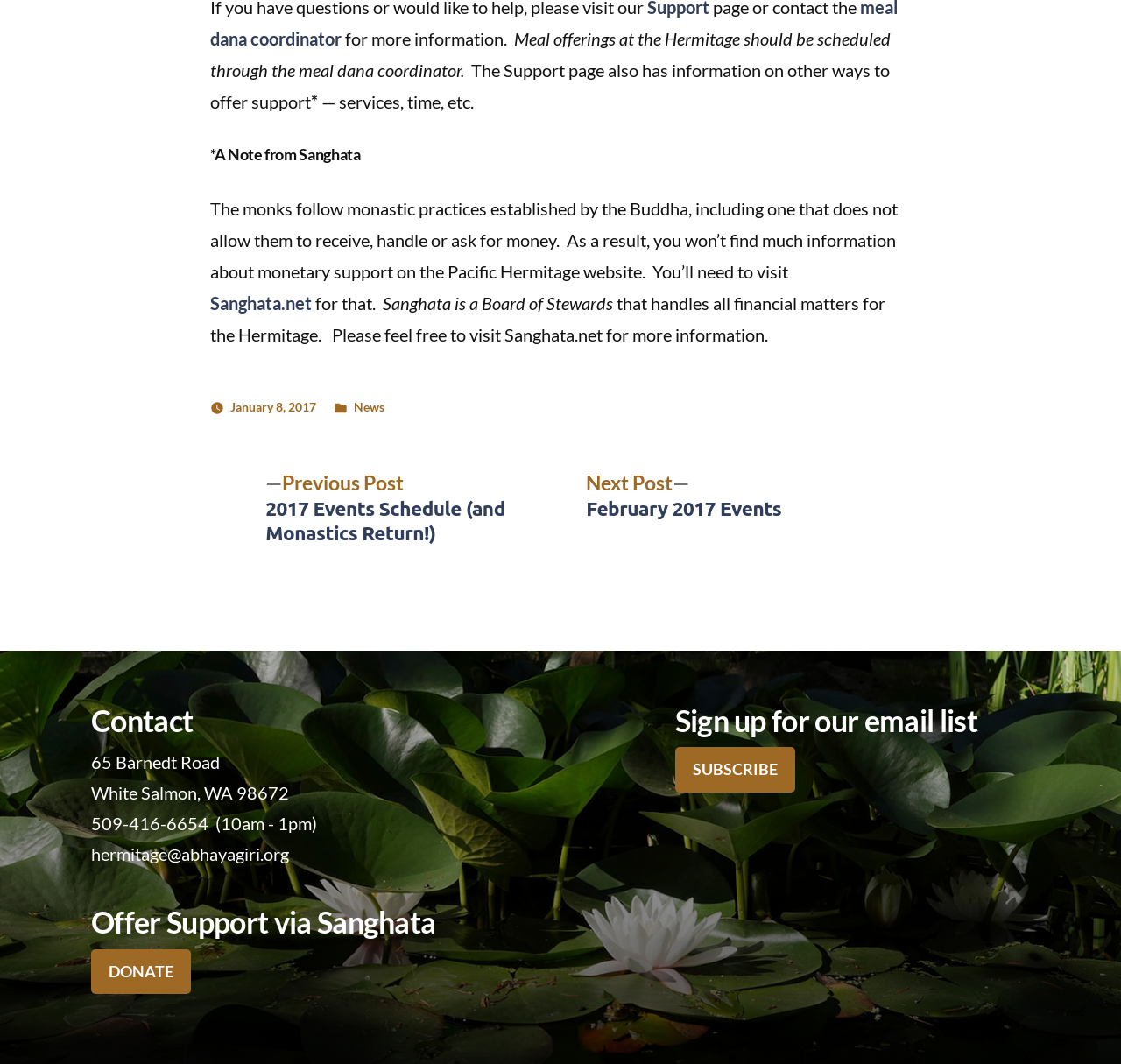What is the purpose of the Sanghata website?
Kindly give a detailed and elaborate answer to the question.

According to the text, 'Please feel free to visit Sanghata.net for more information.' This implies that the Sanghata website is used to offer support, likely financial support, to the Hermitage.